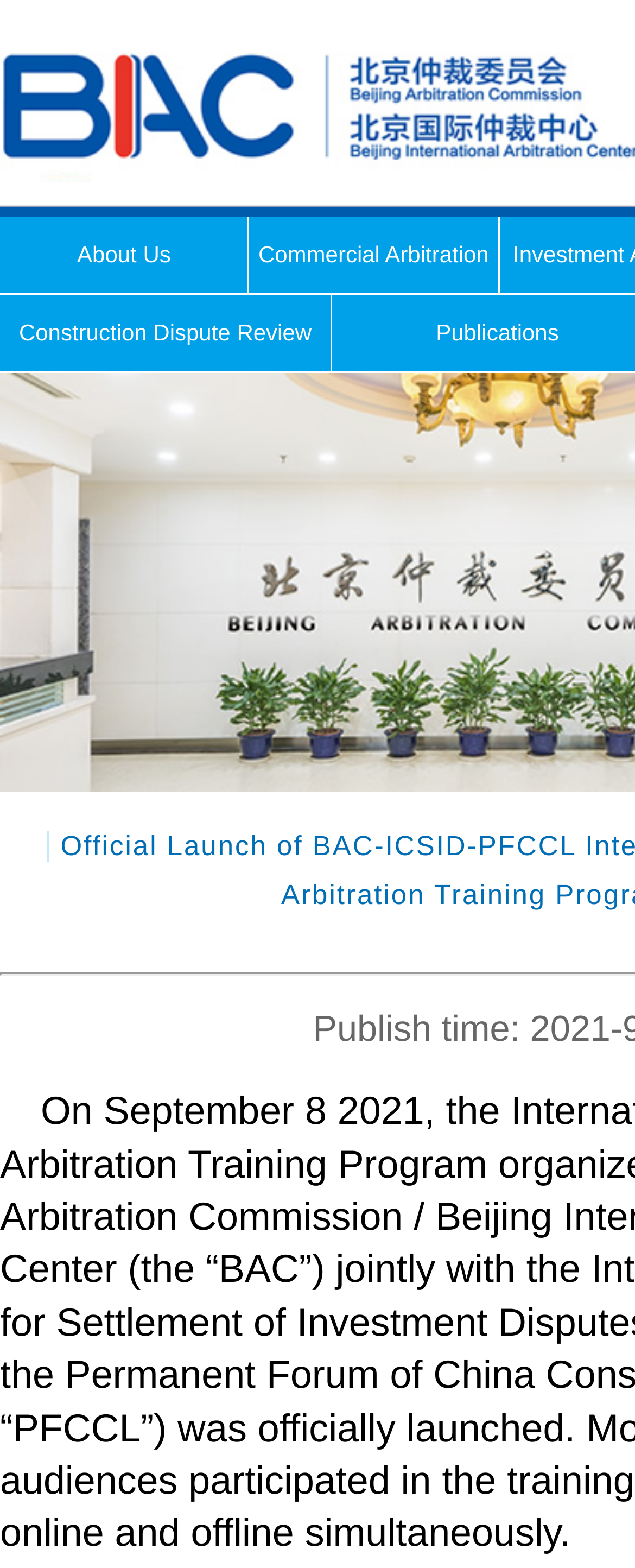Predict the bounding box of the UI element based on the description: "About Us". The coordinates should be four float numbers between 0 and 1, formatted as [left, top, right, bottom].

[0.0, 0.138, 0.393, 0.188]